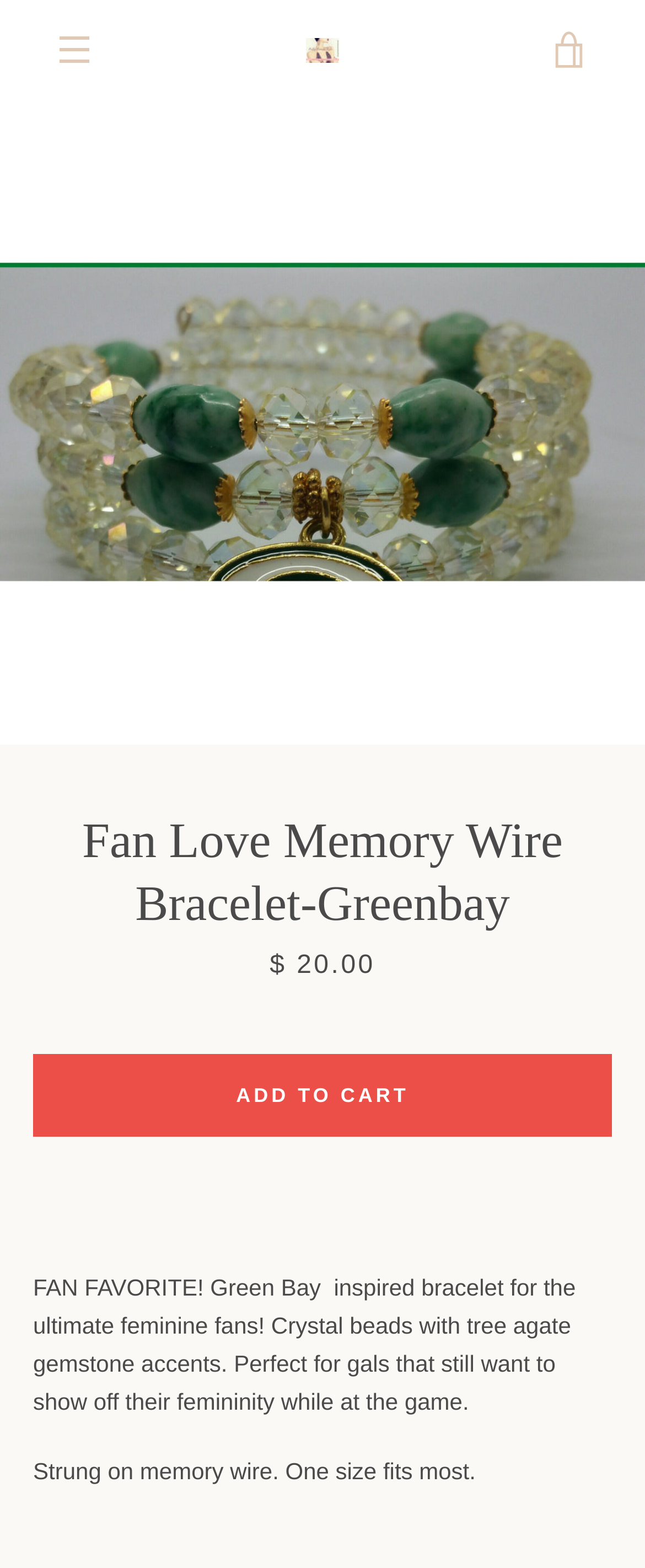Please find the bounding box coordinates of the section that needs to be clicked to achieve this instruction: "Search for products".

[0.306, 0.278, 0.451, 0.293]